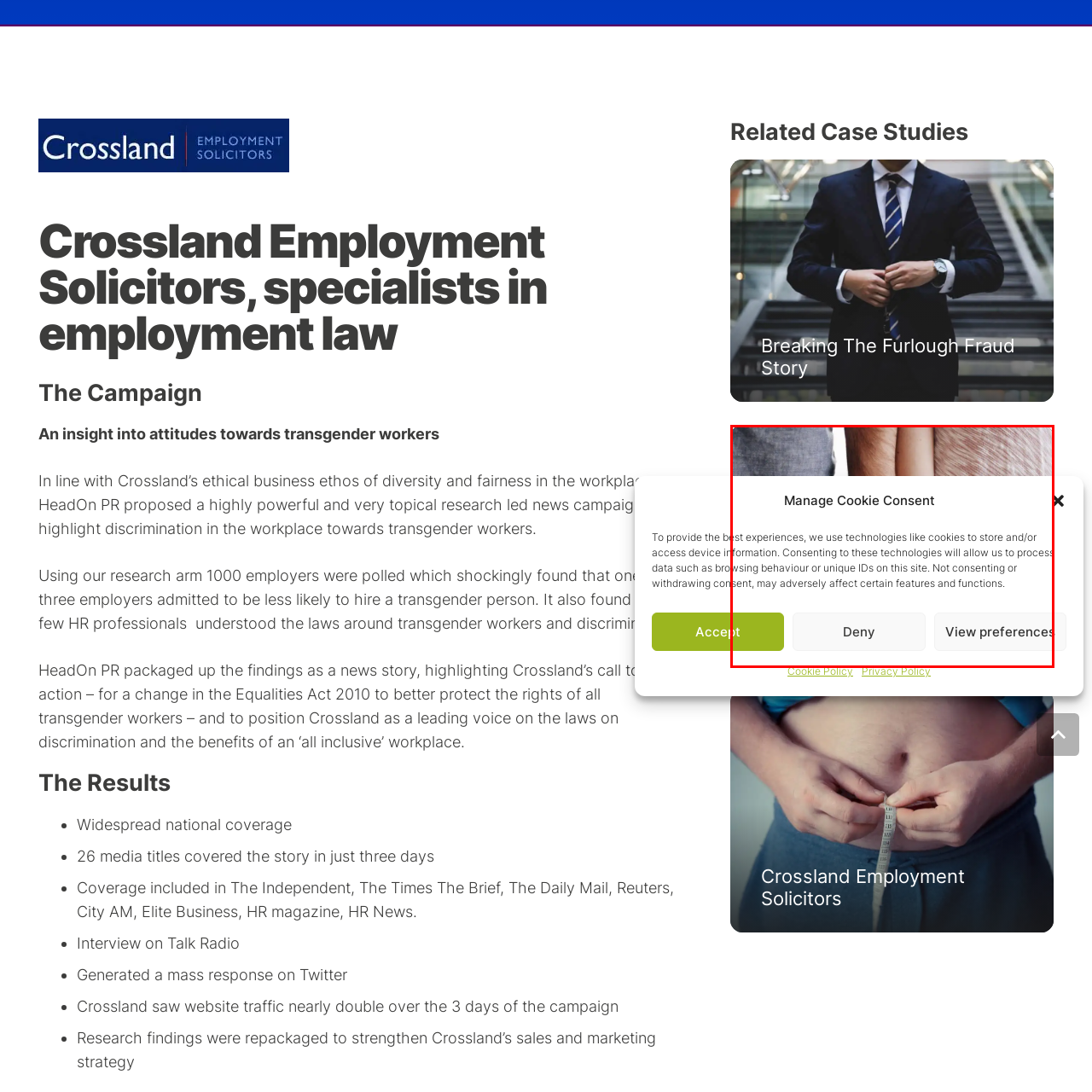Direct your attention to the part of the image marked by the red boundary and give a detailed response to the following question, drawing from the image: How many options are provided to users?

The dialog provides three options for users: a prominent green button to 'Accept' the use of cookies, a grey 'Deny' button for opting out, and a 'View preferences' link for more detailed settings.